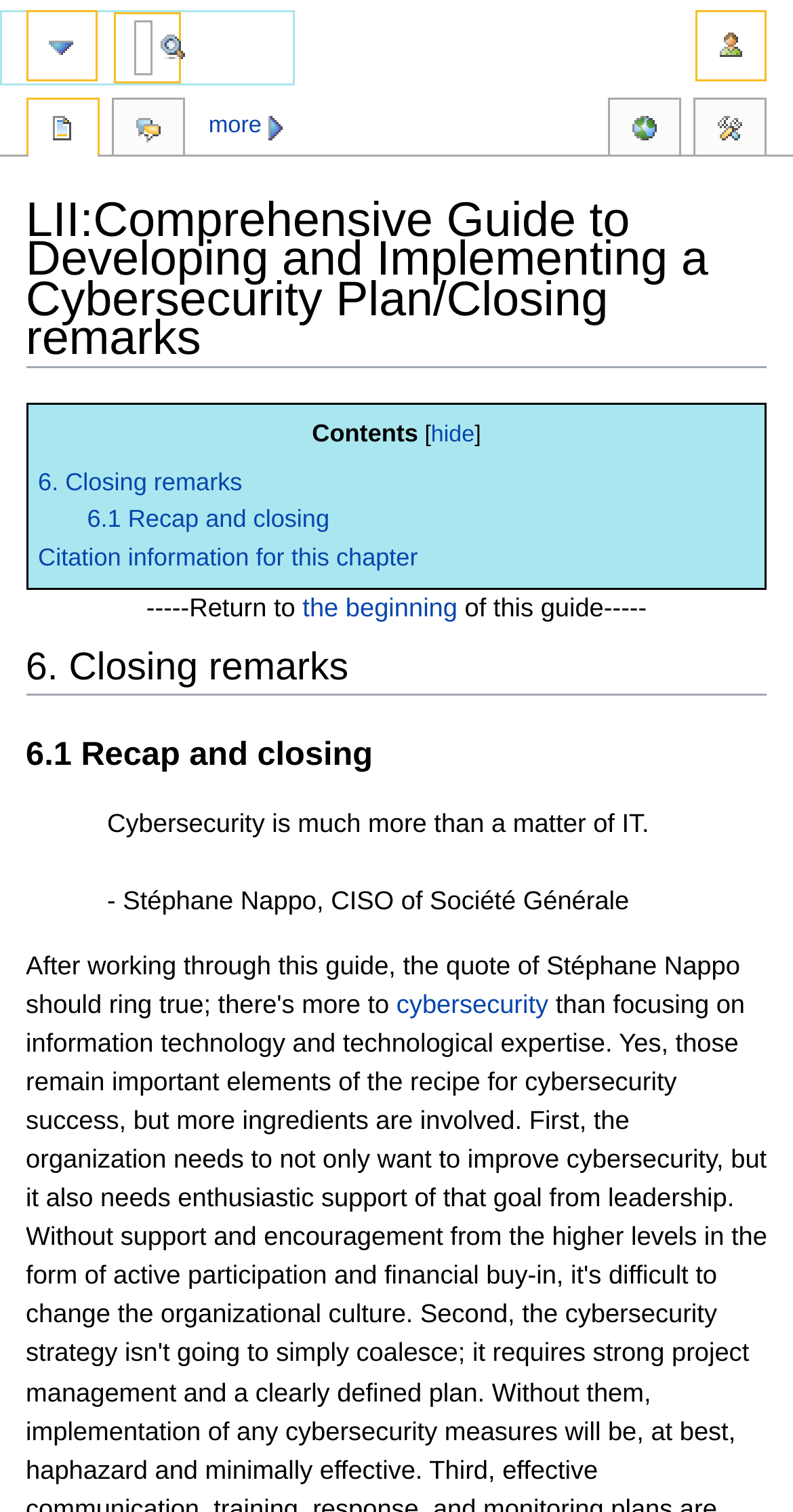Identify the bounding box coordinates of the element that should be clicked to fulfill this task: "Read the citation information for this chapter". The coordinates should be provided as four float numbers between 0 and 1, i.e., [left, top, right, bottom].

[0.048, 0.359, 0.527, 0.378]